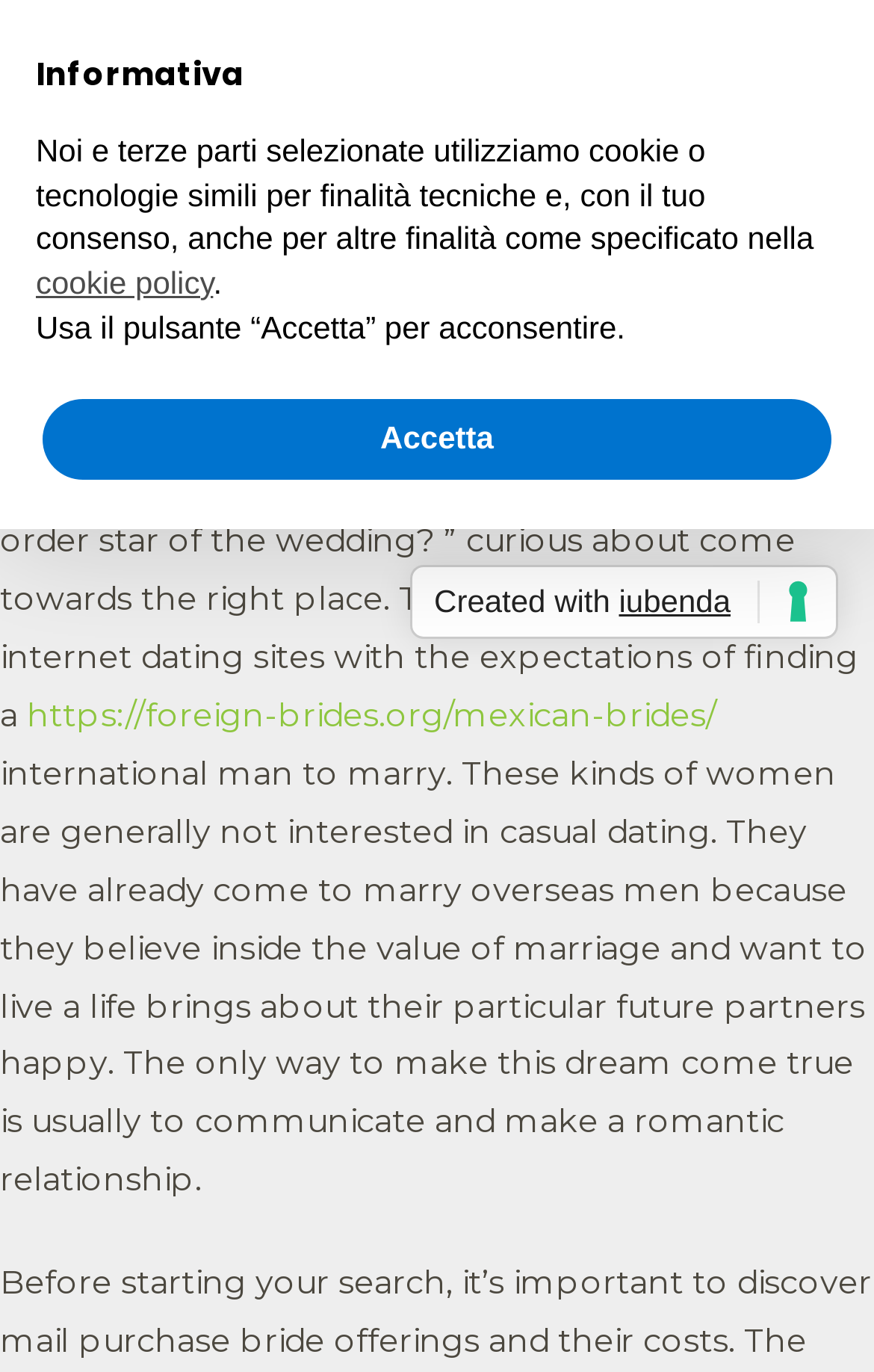Respond with a single word or phrase:
How many links are there in the main menu?

4